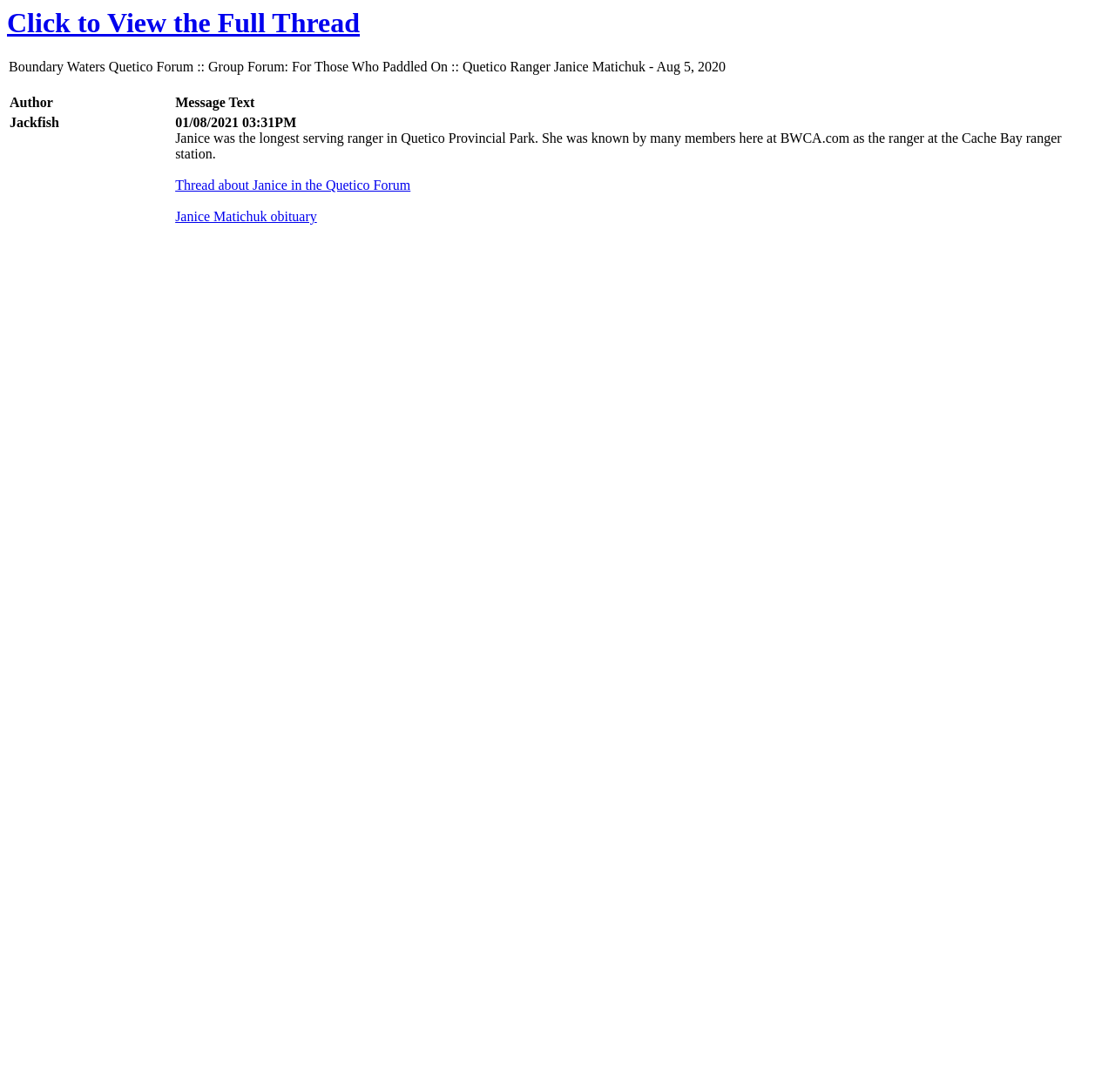What is the purpose of the thread?
From the image, provide a succinct answer in one word or a short phrase.

To discuss Janice Matichuk